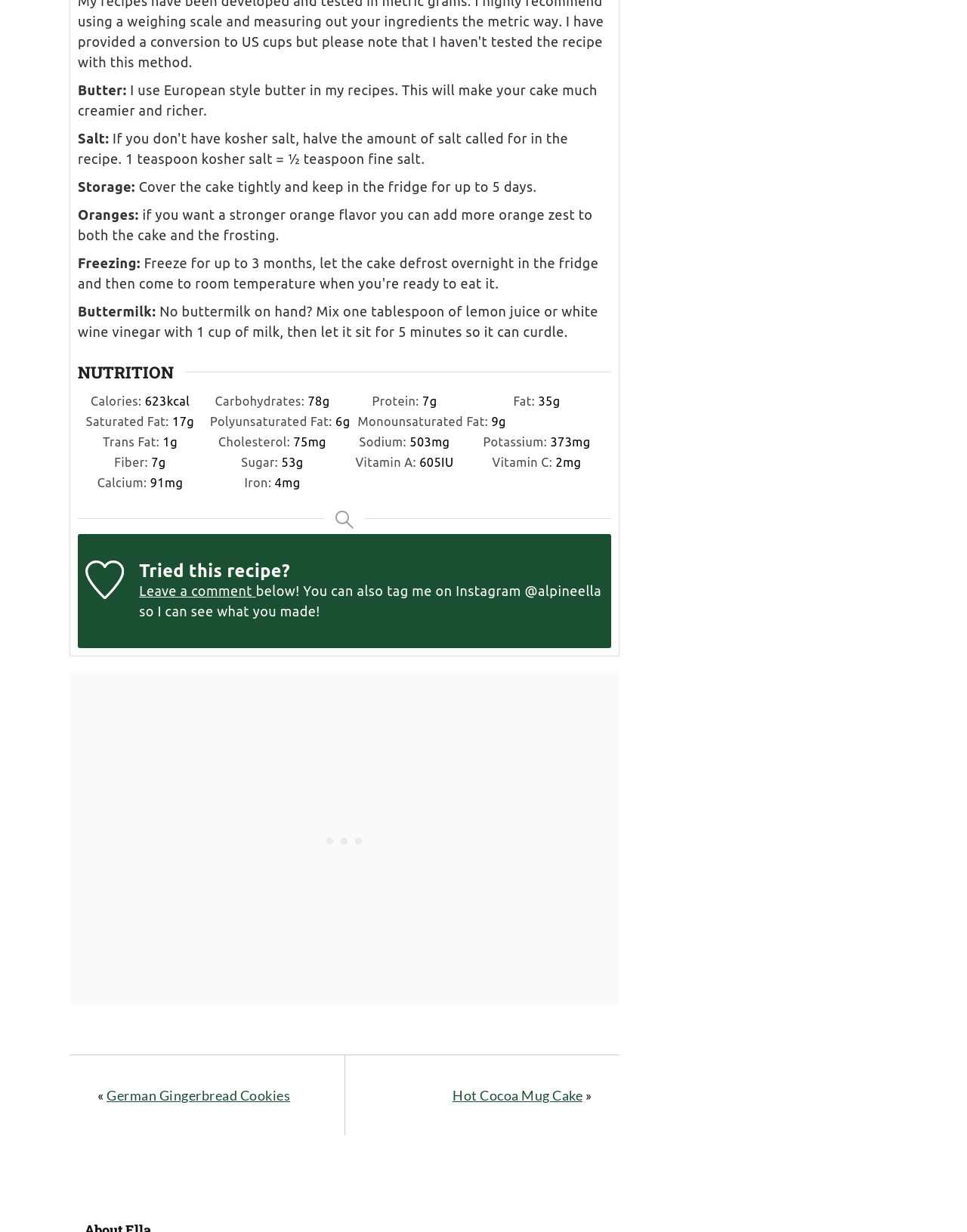Please locate the bounding box coordinates of the element's region that needs to be clicked to follow the instruction: "Click the 'Leave a comment' link". The bounding box coordinates should be provided as four float numbers between 0 and 1, i.e., [left, top, right, bottom].

[0.144, 0.473, 0.265, 0.485]